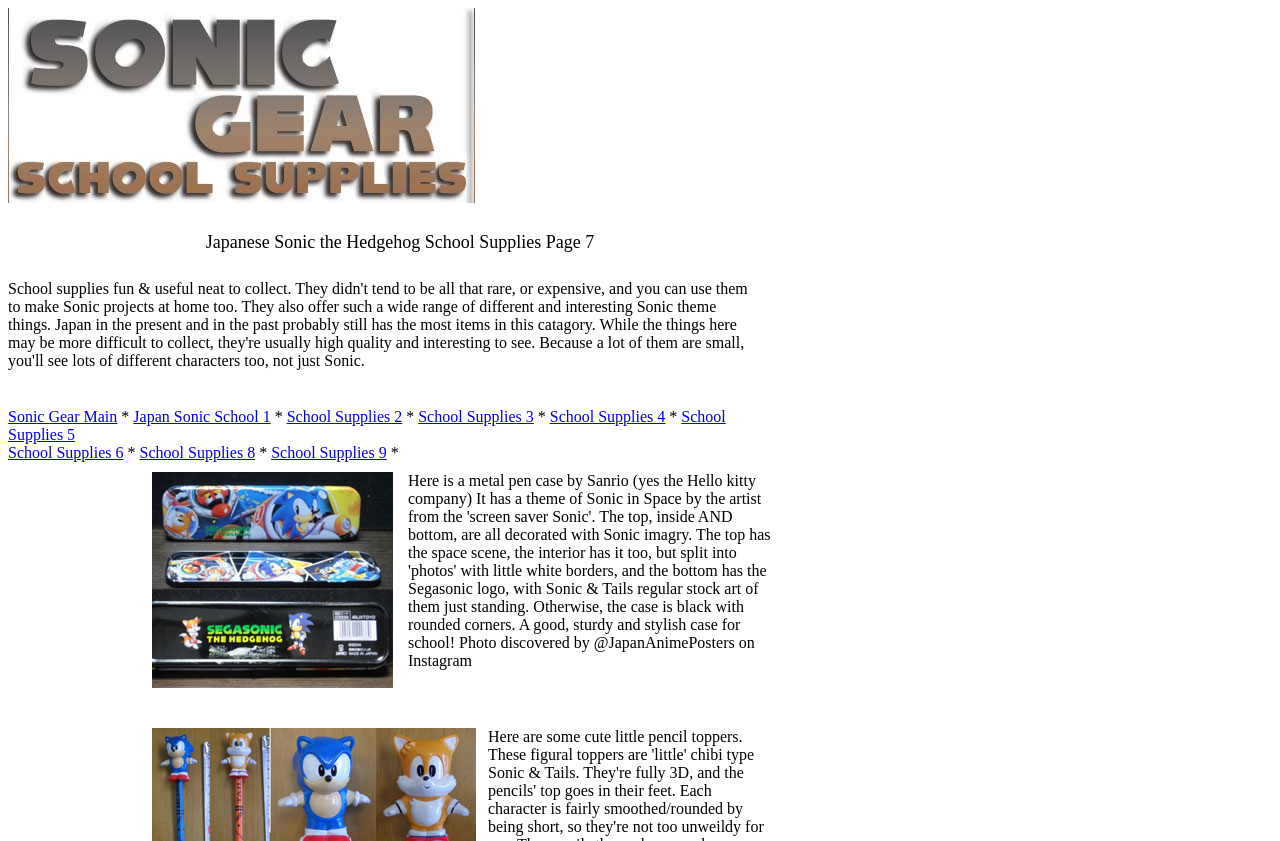Please answer the following question using a single word or phrase: How many grid cells are there in the first row?

4